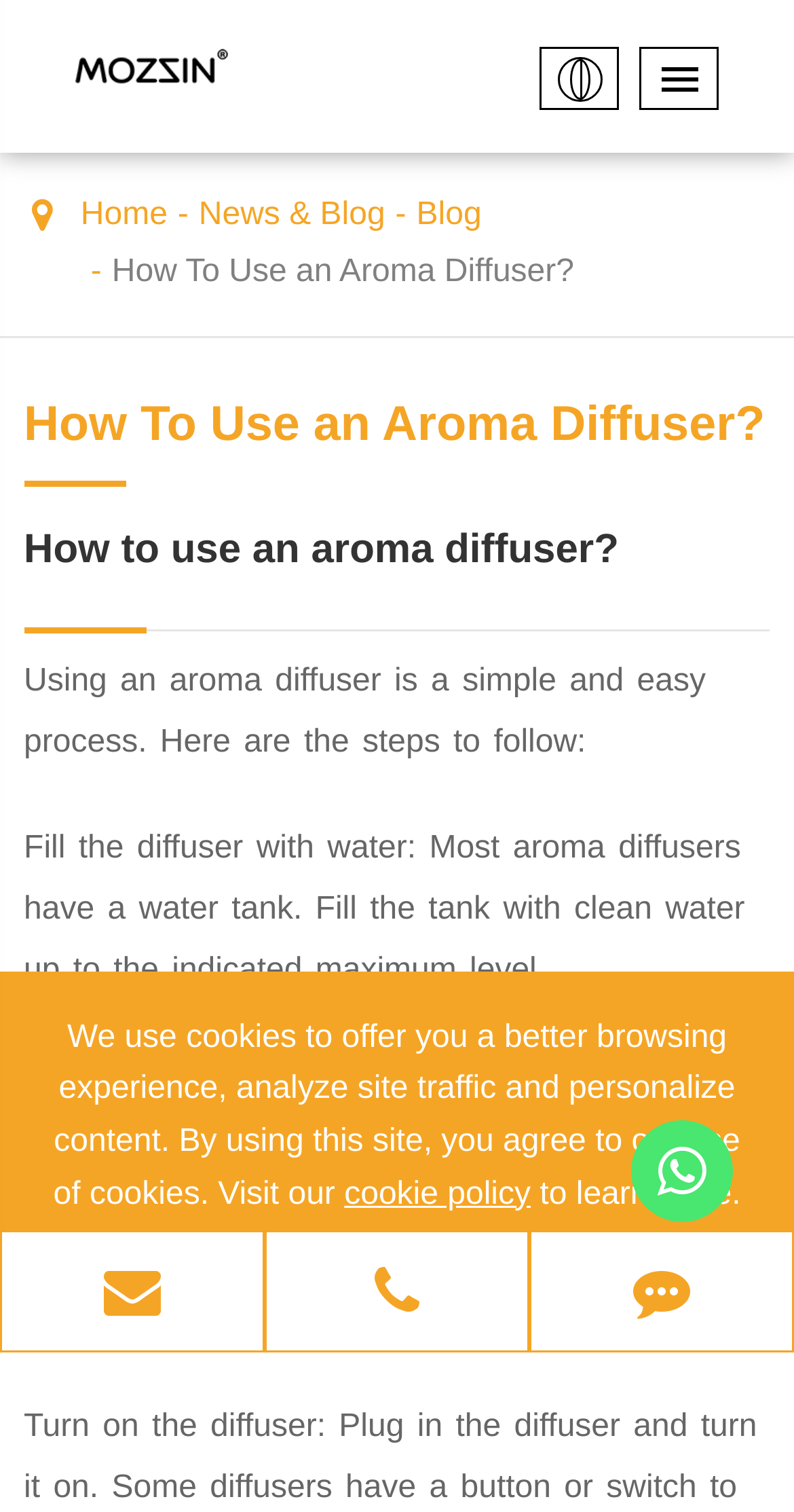What is the company name of the website?
Based on the screenshot, provide your answer in one word or phrase.

MOZZIN Limited